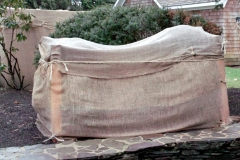What is the atmosphere of the outdoor environment?
Using the information from the image, give a concise answer in one word or a short phrase.

Tranquil